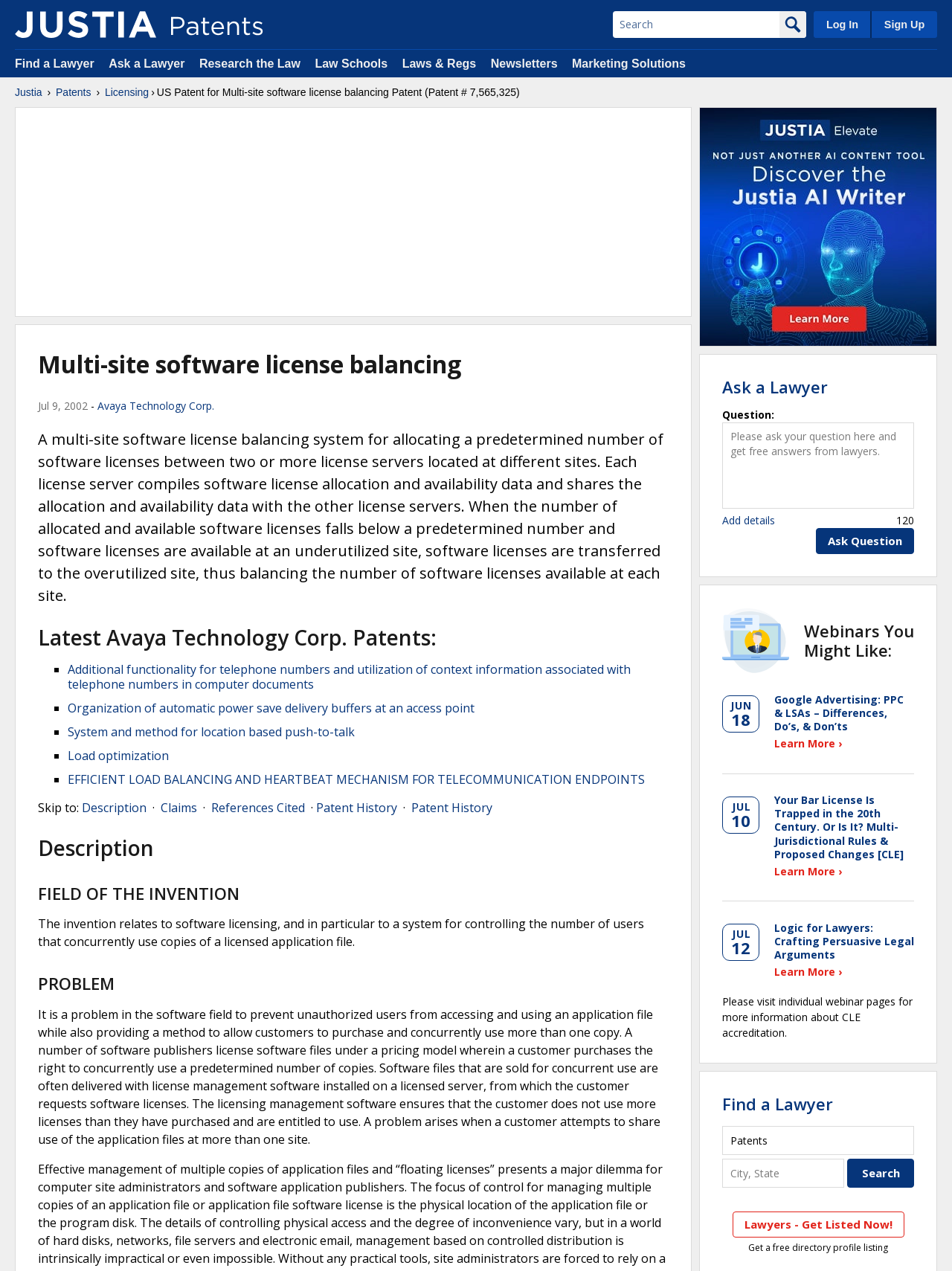What is the patent number of the multi-site software license balancing system?
Refer to the image and give a detailed answer to the question.

The patent number can be found in the static text element 'US Patent for Multi-site software license balancing Patent (Patent # 7,565,325)' which is located at the top of the webpage.